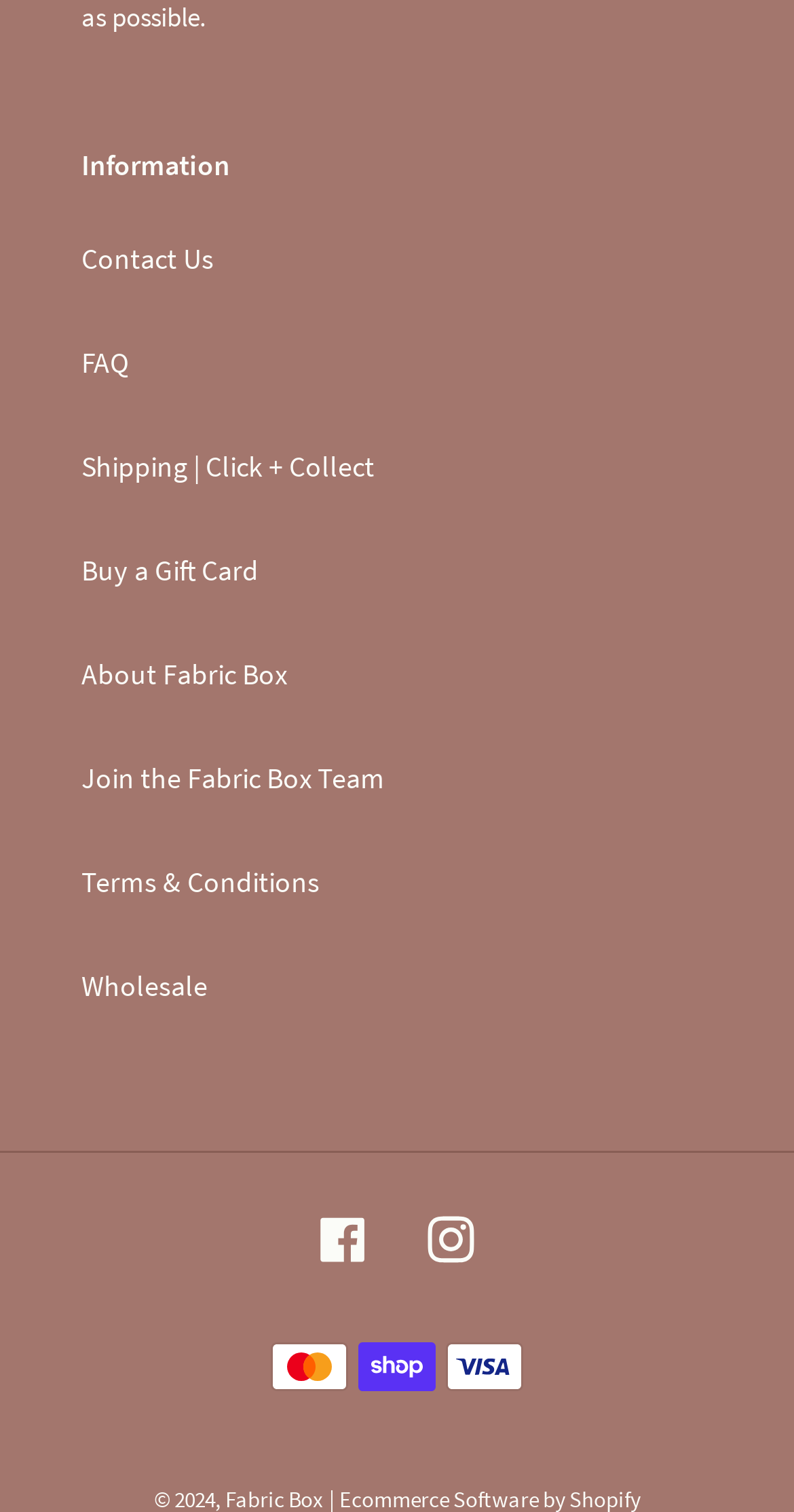Respond with a single word or phrase for the following question: 
What is the last link on the webpage?

Wholesale